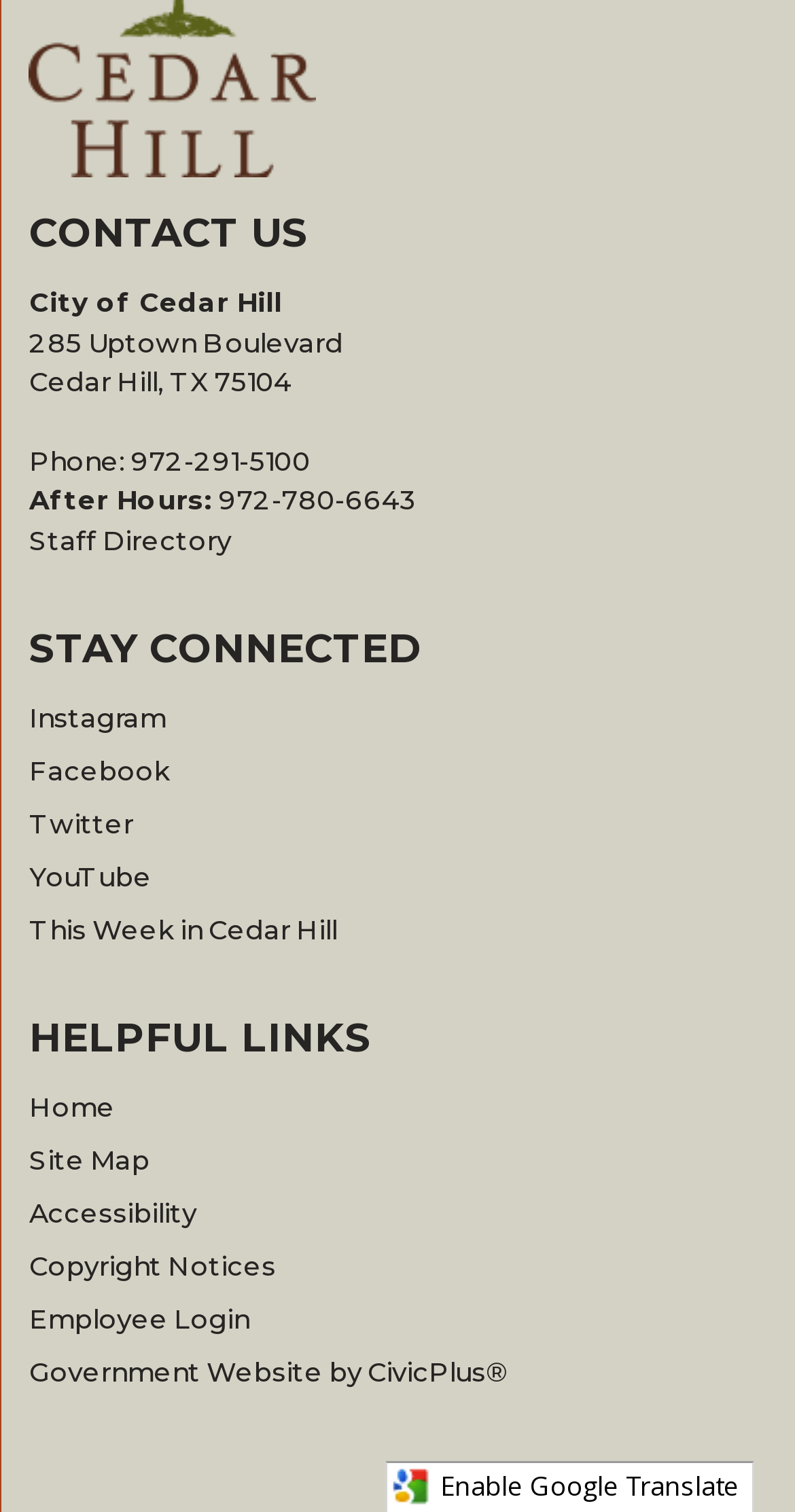How many links are available in the 'HELPFUL LINKS' region?
Using the image, provide a detailed and thorough answer to the question.

In the 'HELPFUL LINKS' region, we can find several links to helpful resources. There are links to 'Home', 'Site Map', 'Accessibility', 'Copyright Notices', 'Employee Login', and 'Government Website by CivicPlus®', which makes a total of 6 links.